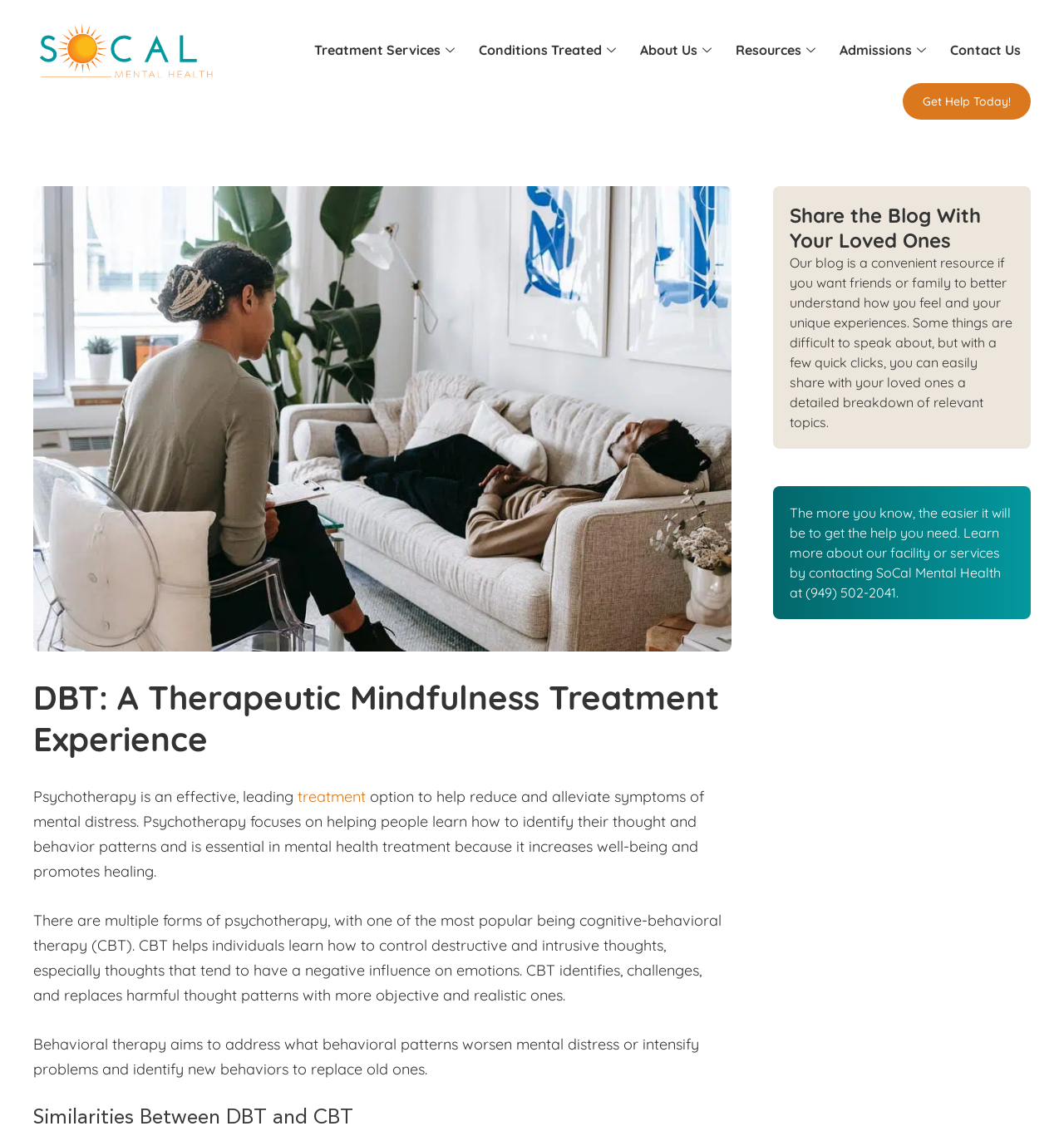Bounding box coordinates are specified in the format (top-left x, top-left y, bottom-right x, bottom-right y). All values are floating point numbers bounded between 0 and 1. Please provide the bounding box coordinate of the region this sentence describes: Get Help Today!

[0.848, 0.074, 0.969, 0.106]